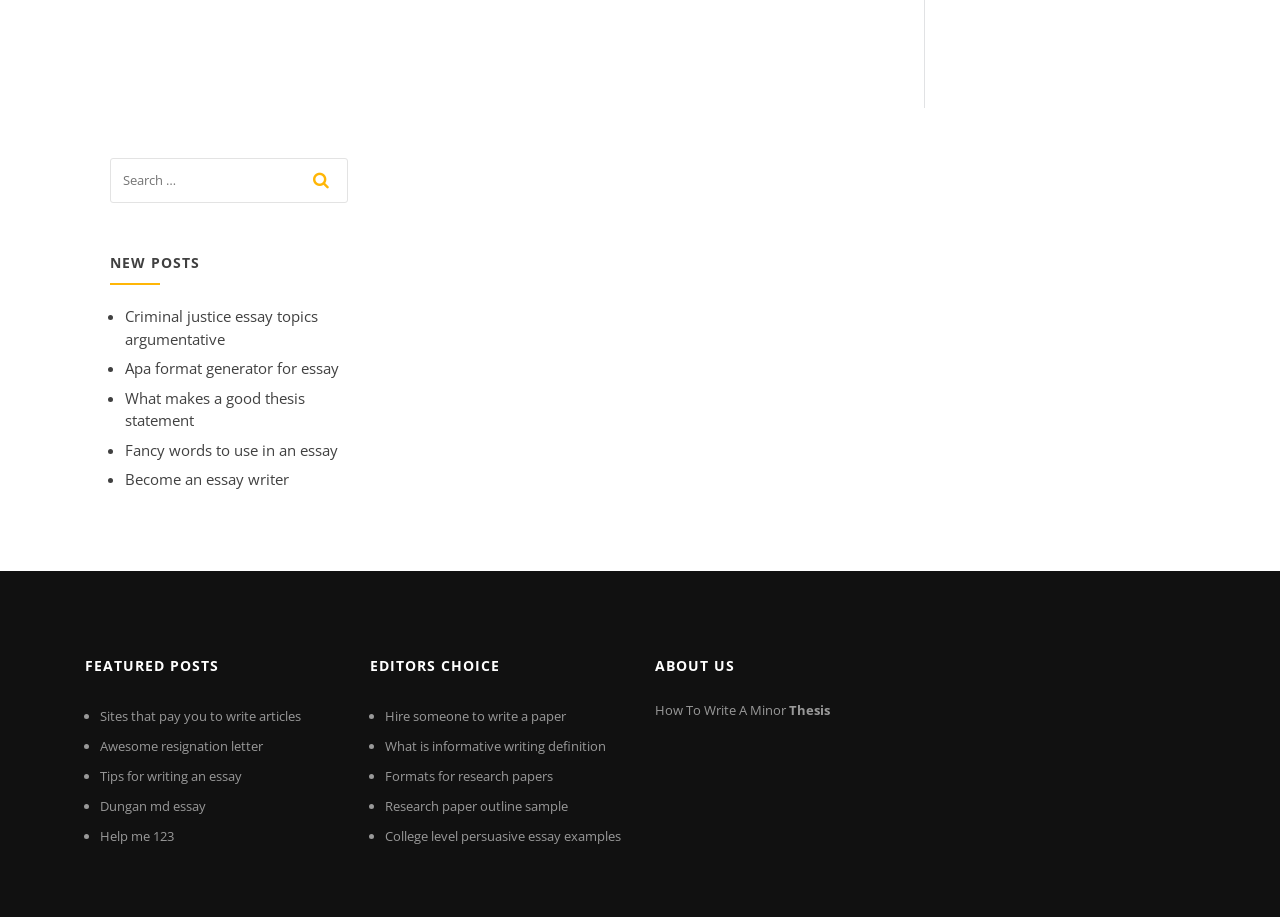Find and indicate the bounding box coordinates of the region you should select to follow the given instruction: "click on 'Criminal justice essay topics argumentative'".

[0.098, 0.334, 0.248, 0.38]